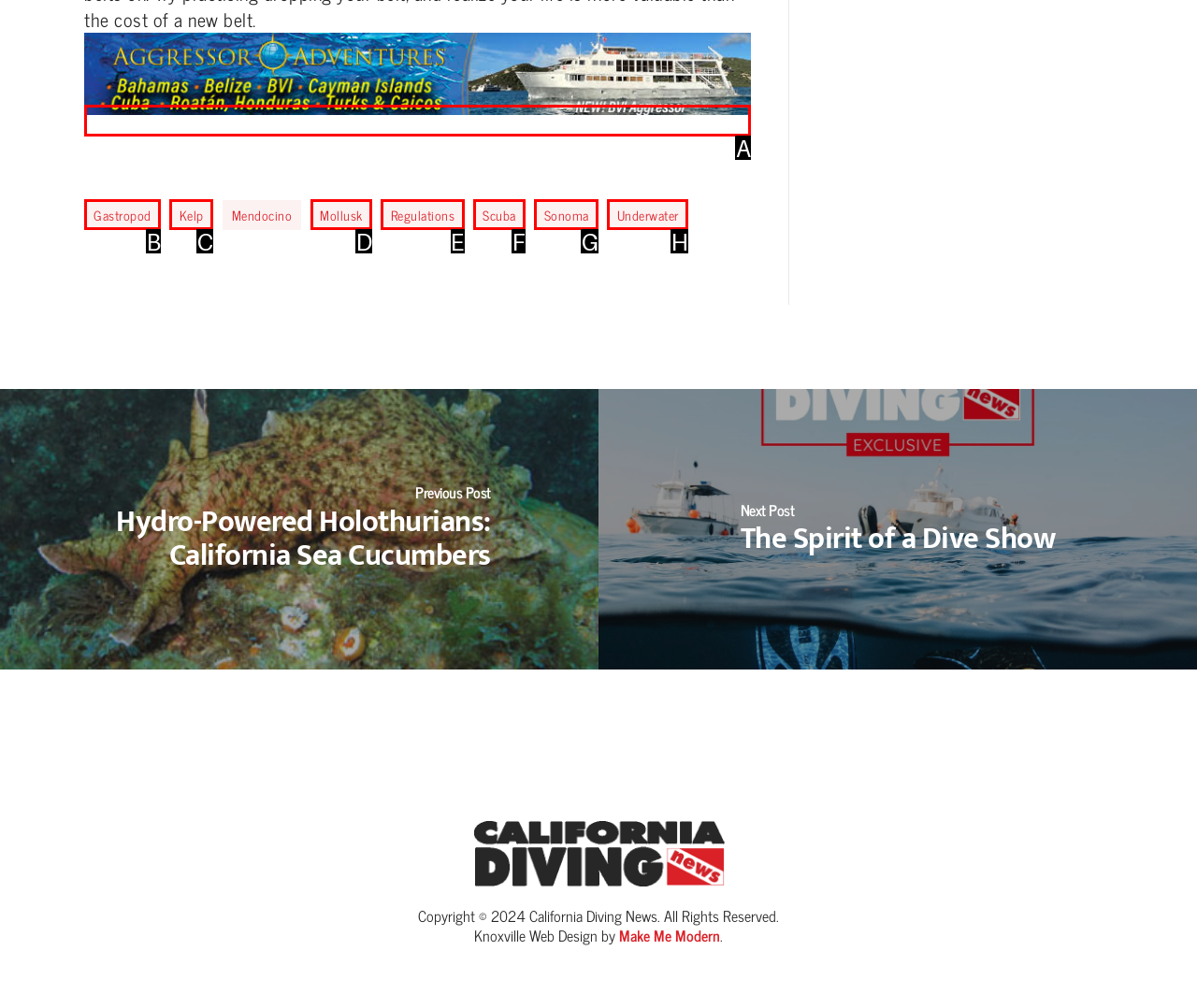Using the provided description: gastropod, select the HTML element that corresponds to it. Indicate your choice with the option's letter.

B